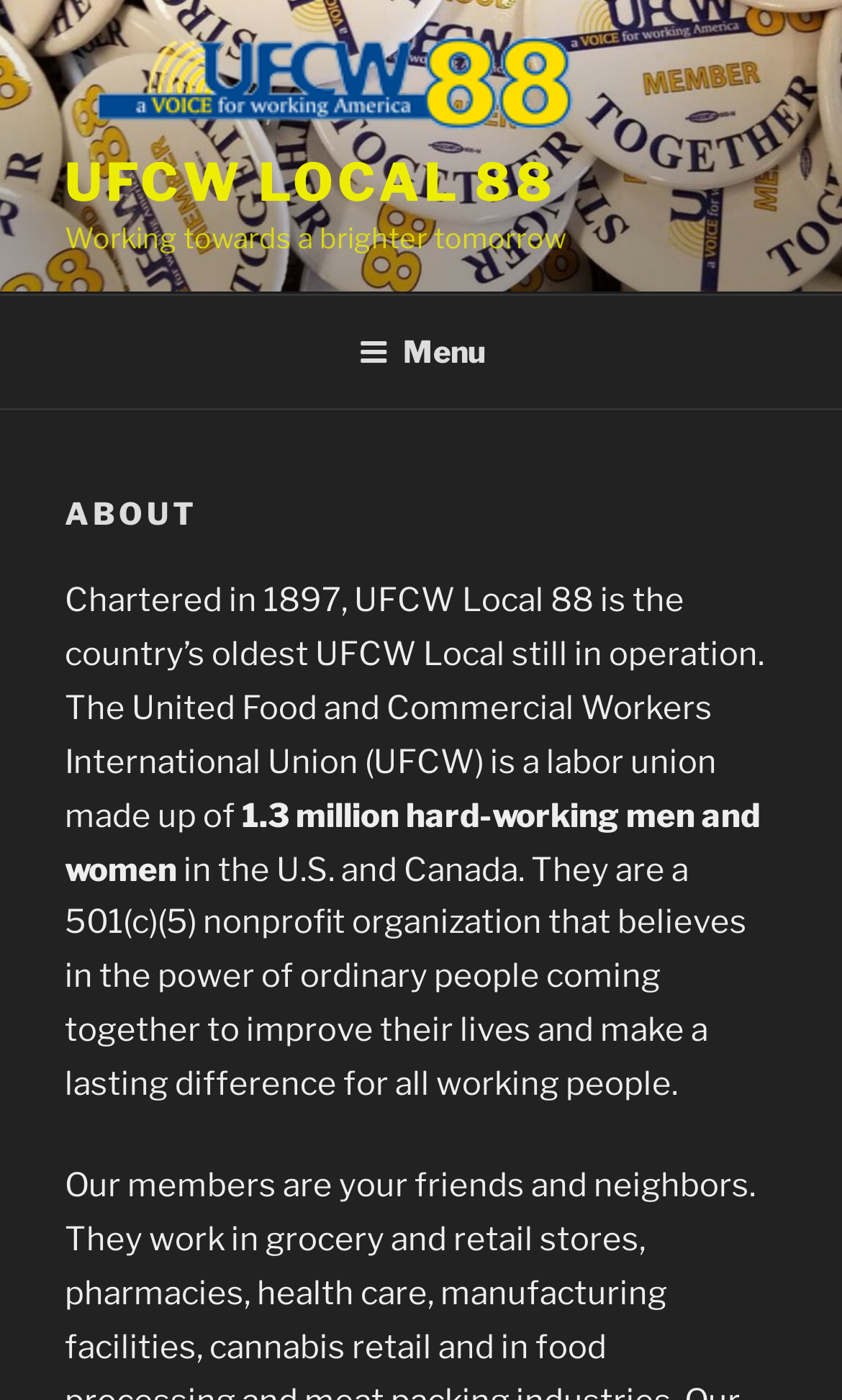Given the element description, predict the bounding box coordinates in the format (top-left x, top-left y, bottom-right x, bottom-right y), using floating point numbers between 0 and 1: parent_node: UFCW LOCAL 88

[0.077, 0.023, 0.756, 0.108]